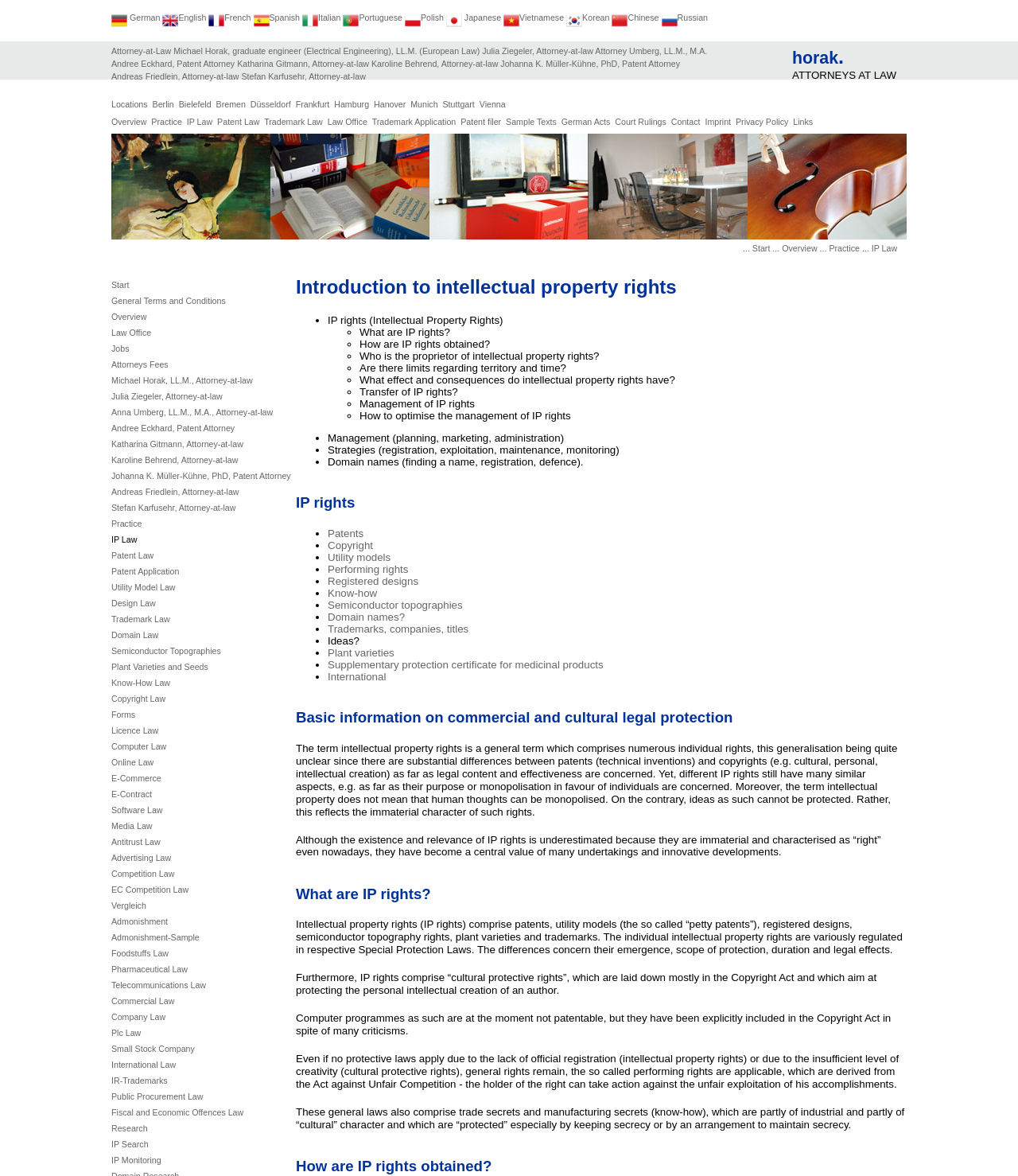Determine the bounding box coordinates of the section to be clicked to follow the instruction: "Check the profile of Karoline Behrend, Attorney-at-law". The coordinates should be given as four float numbers between 0 and 1, formatted as [left, top, right, bottom].

[0.365, 0.05, 0.489, 0.058]